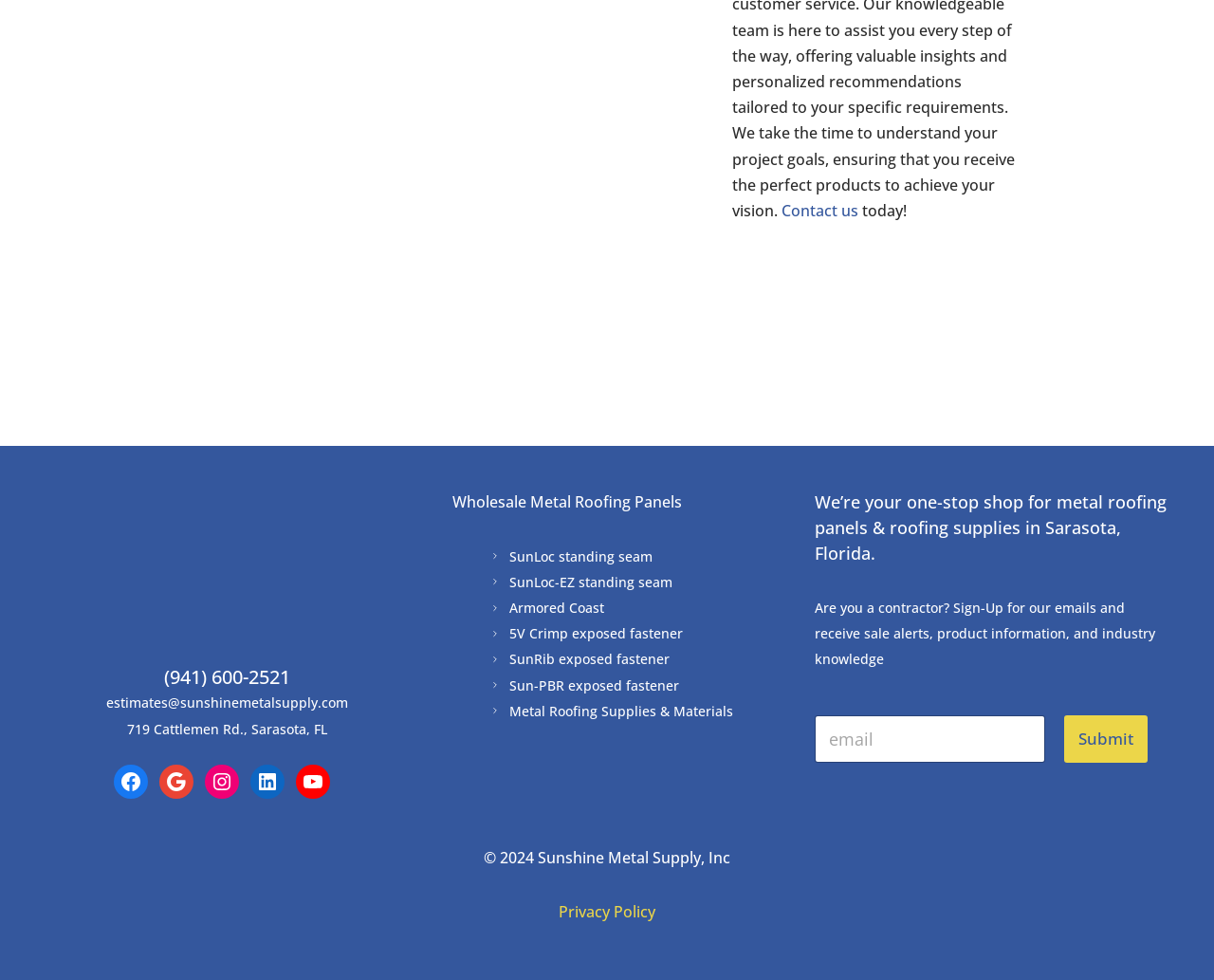Locate the bounding box of the UI element with the following description: "719 Cattlemen Rd., Sarasota, FL".

[0.097, 0.73, 0.269, 0.757]